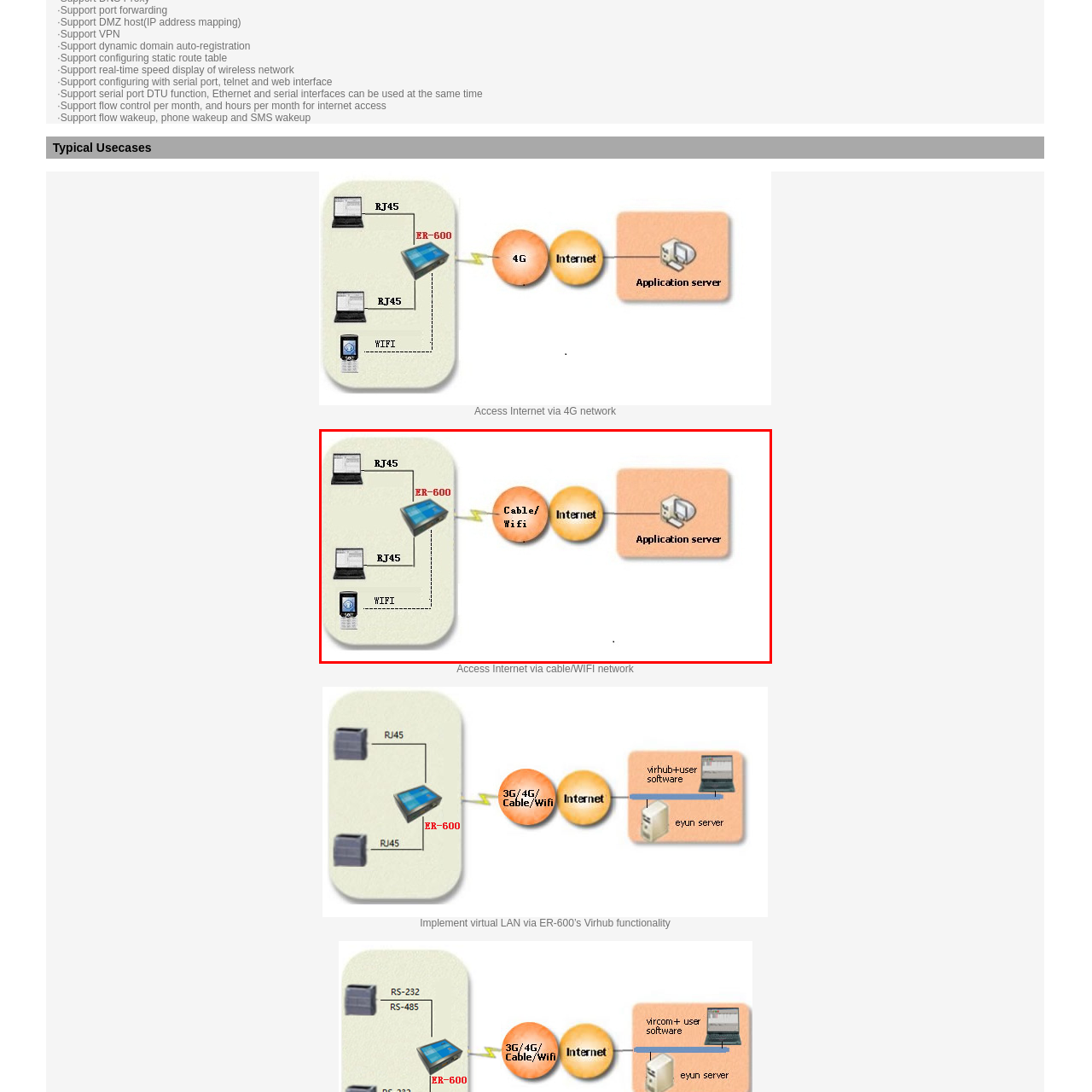Give an in-depth description of the scene depicted in the red-outlined box.

The image illustrates a network setup involving the ER-600 device, serving as a central hub for internet connectivity. It features multiple RJ45 connections indicating wired devices such as laptops, alongside a Wi-Fi connection for mobile devices. The diagram visually represents how the ER-600 connects to the internet via cable or Wi-Fi, facilitating access to an application server. This configuration highlights the flexibility and capability of the ER-600 in supporting various connection methods for seamless internet access in a networked environment.